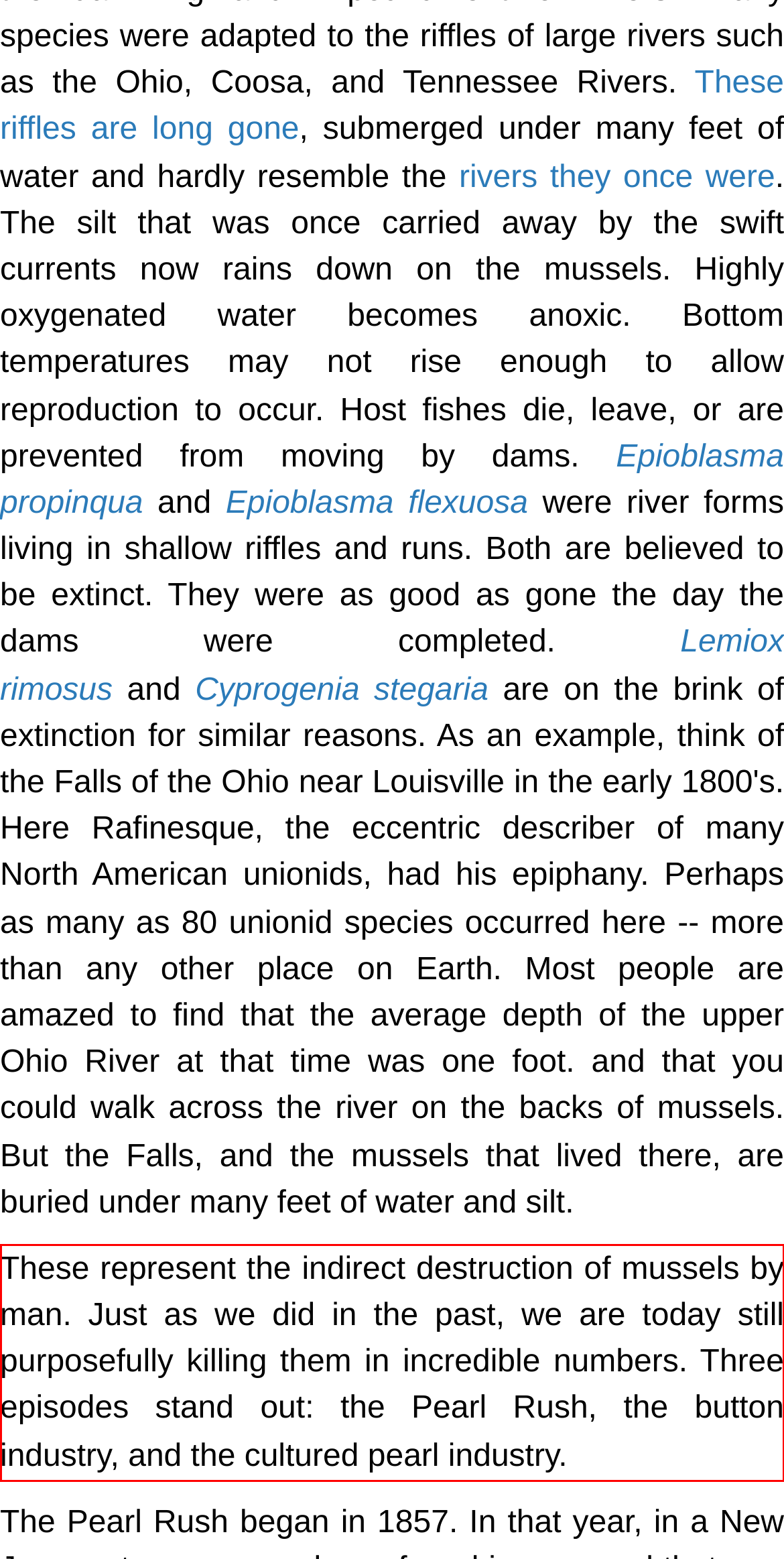Given a screenshot of a webpage with a red bounding box, please identify and retrieve the text inside the red rectangle.

These represent the indirect destruction of mussels by man. Just as we did in the past, we are today still purposefully killing them in incredible numbers. Three episodes stand out: the Pearl Rush, the button industry, and the cultured pearl industry.